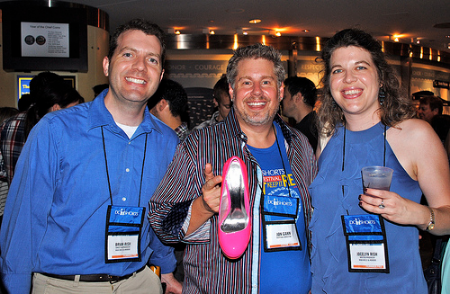Offer an in-depth caption that covers the entire scene depicted in the image.

At the DC Shorts Film Festival, a lively event capturing the spirit of creativity and camaraderie, three filmmakers are seen sharing a joyful moment. Brian Rish, Jon Gann, the director of DC Shorts Fest, and Jocelyn Rish are posing together, embodying the festival's supportive atmosphere. In the center, Jon Gann enthusiastically holds up a striking pink high-heeled shoe, which serves as a playful mascot for their film. Each of them is wearing a festival badge, indicating their participation in this vibrant filmmaking community. The background is filled with fellow attendees, contributing to the festive energy of the event as they all connect over their shared passion for storytelling through film.